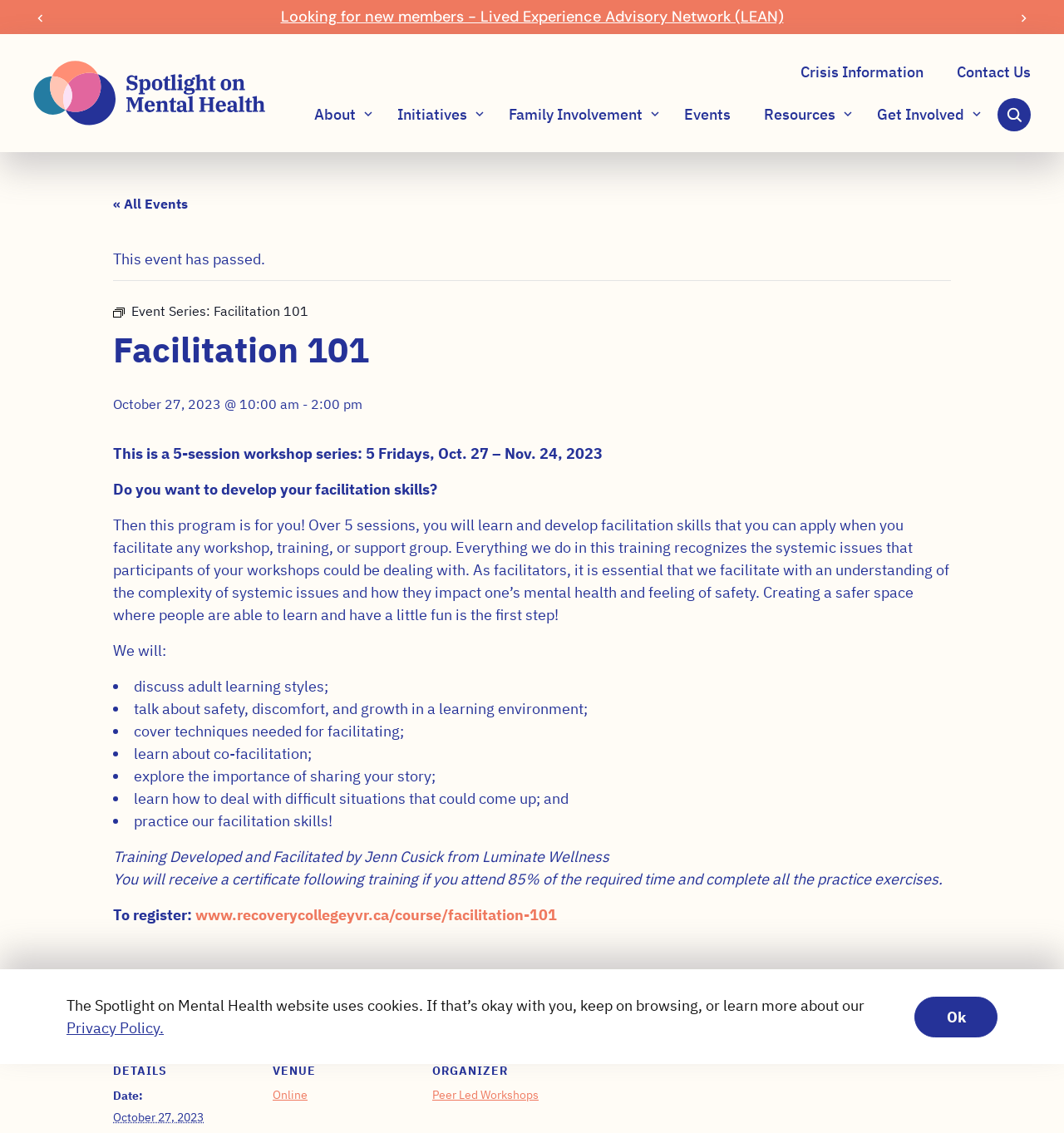Please identify the bounding box coordinates of the element I need to click to follow this instruction: "Search for something".

[0.812, 0.087, 0.969, 0.116]